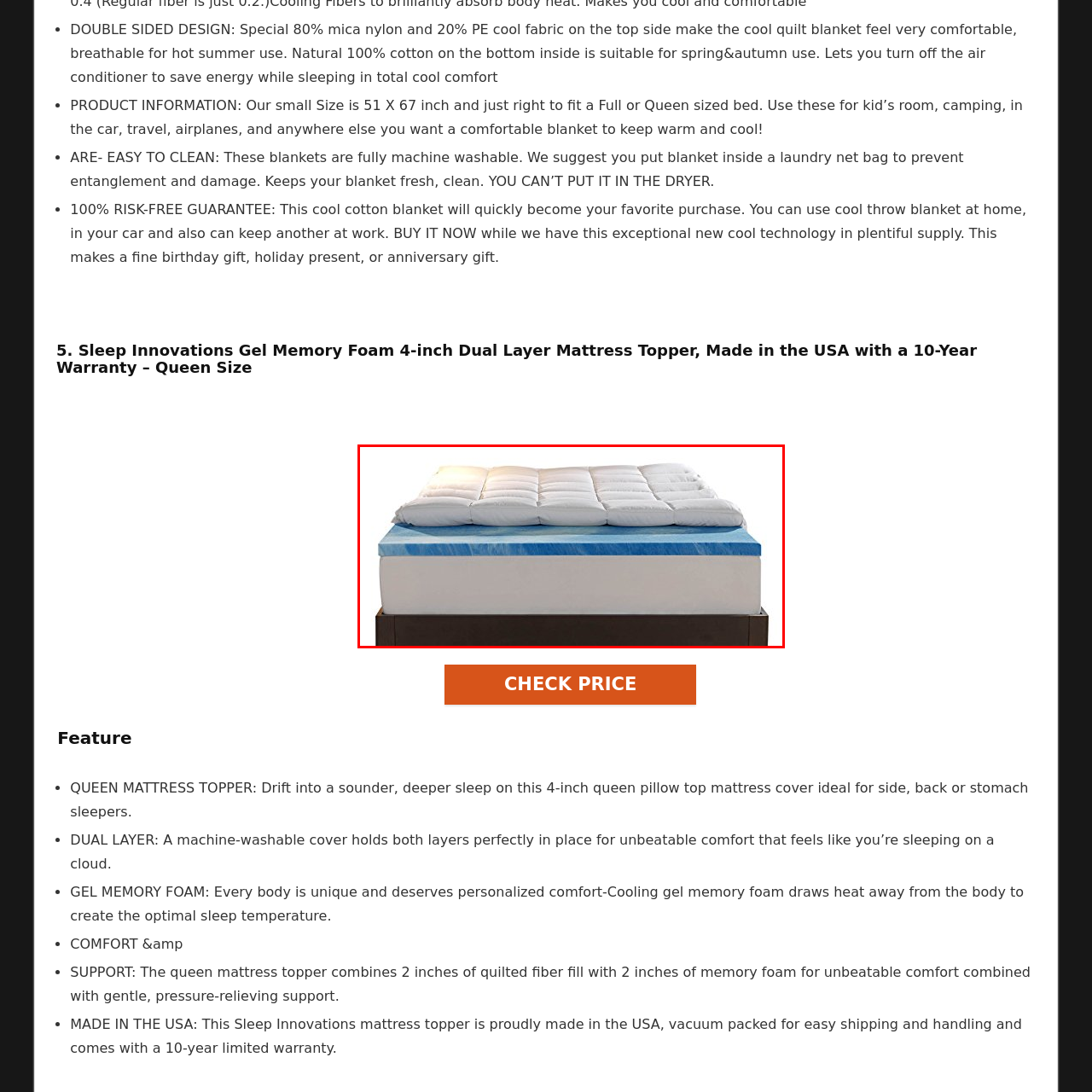Describe thoroughly what is shown in the red-bordered area of the image.

The image showcases the Sleep Innovations Gel Memory Foam 4-inch Dual Layer Mattress Topper, designed for queen-sized beds. The topper is comprised of two distinct layers: a cooling gel memory foam layer that helps regulate temperature by drawing heat away from the body, and a plush, quilted fiber fill layer that provides luxurious comfort. The combination aims to enhance sleep quality, making it ideal for all types of sleepers—back, side, or stomach. This innovative topper is proudly made in the USA and is machine-washable, ensuring ease of maintenance. It comes vacuum-packed for convenient shipping and handling, and is backed by a 10-year limited warranty, reflecting its quality and durability.